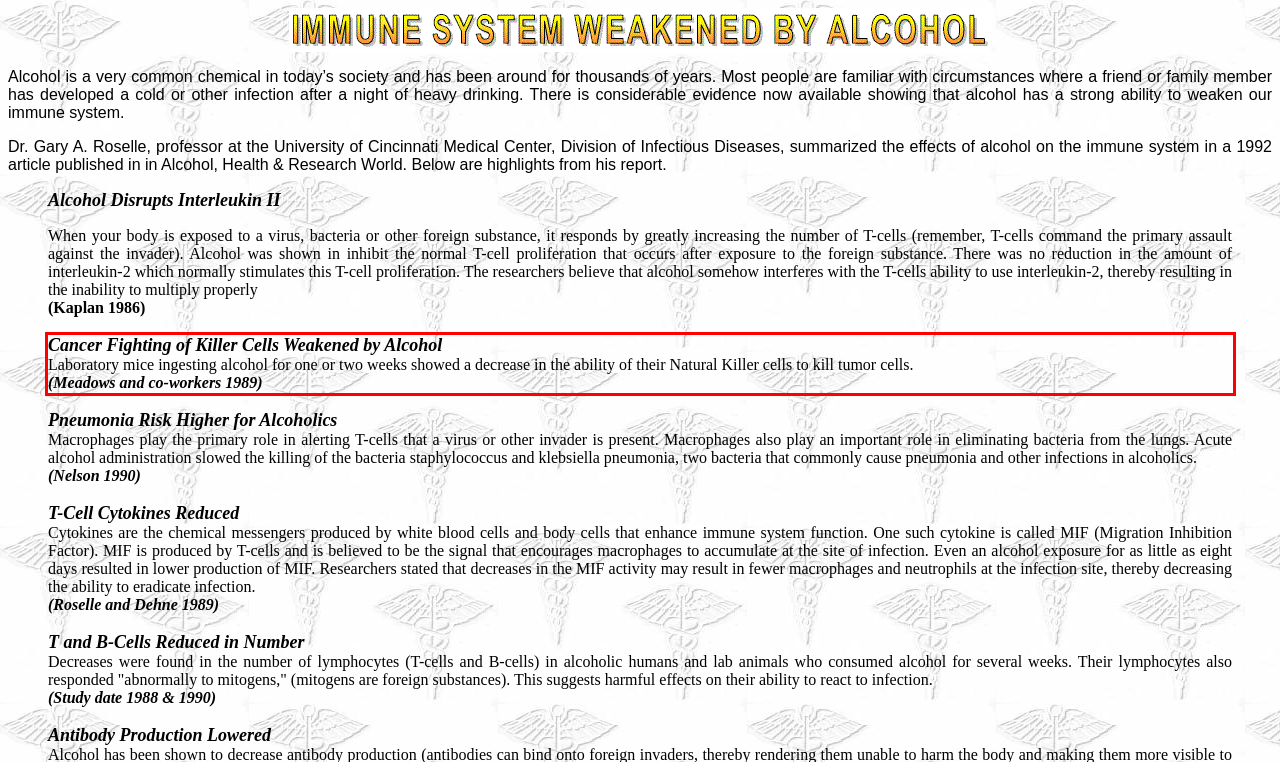Please identify the text within the red rectangular bounding box in the provided webpage screenshot.

Cancer Fighting of Killer Cells Weakened by Alcohol Laboratory mice ingesting alcohol for one or two weeks showed a decrease in the ability of their Natural Killer cells to kill tumor cells. (Meadows and co-workers 1989)